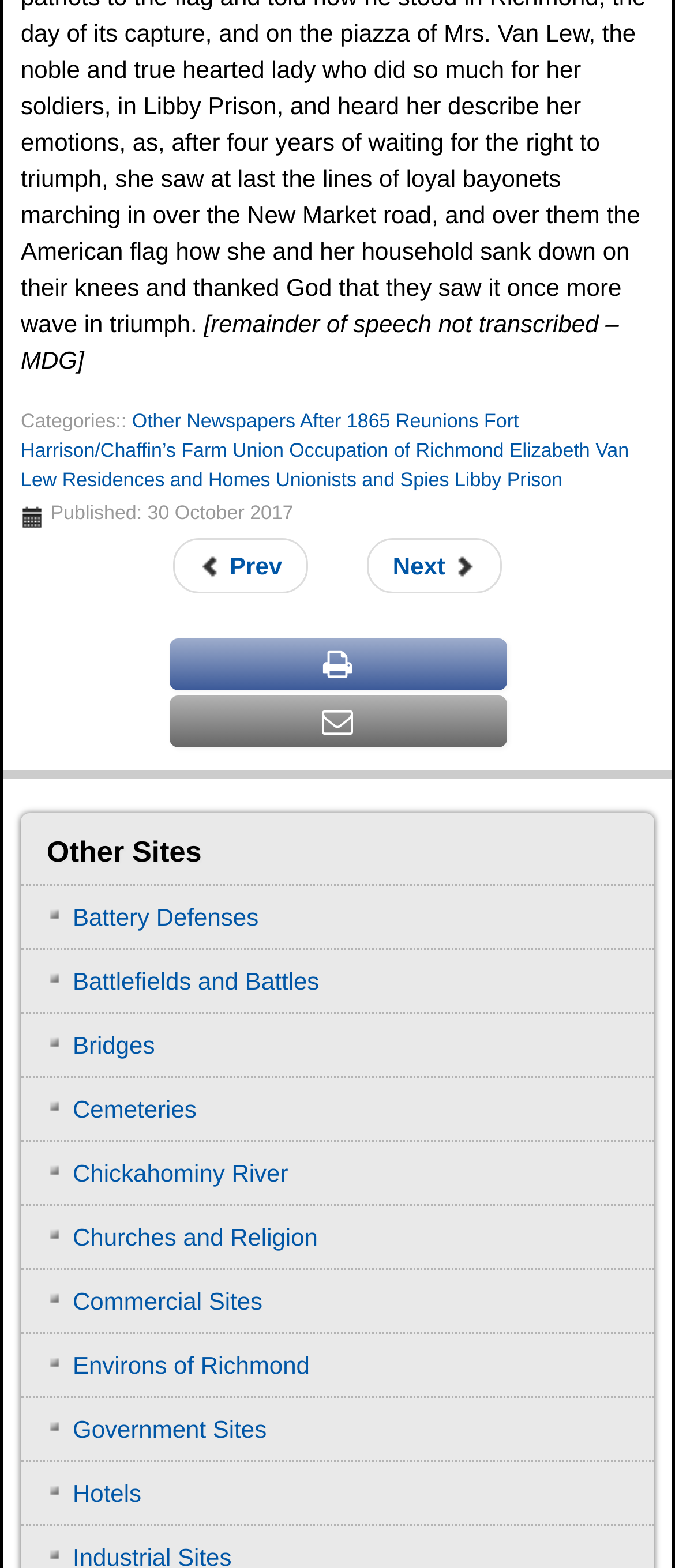Please locate the bounding box coordinates of the element that should be clicked to complete the given instruction: "Click on 'Elizabeth Van Lew'".

[0.031, 0.282, 0.932, 0.314]